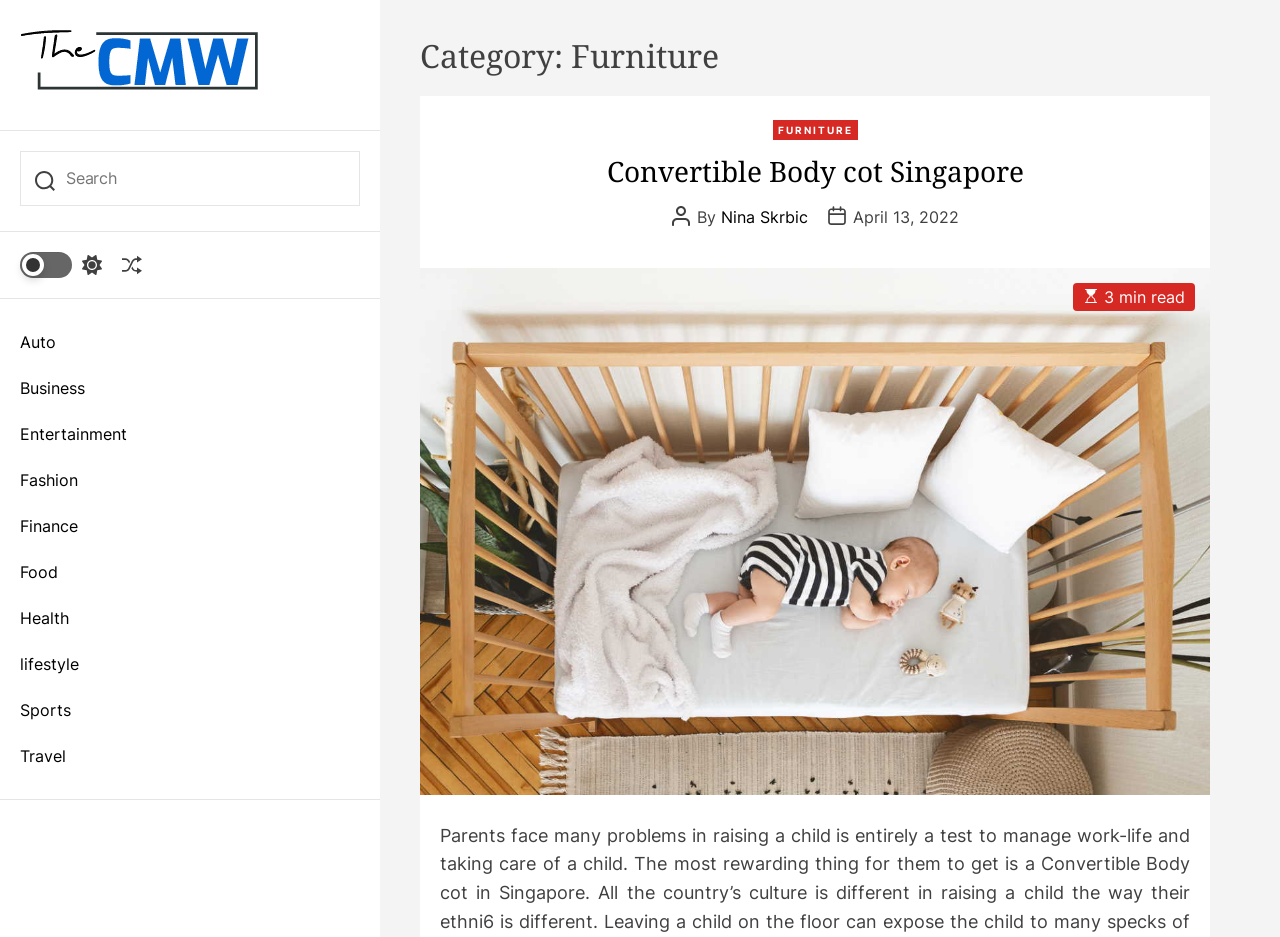Extract the bounding box coordinates for the UI element described as: "name="s" placeholder="Search"".

[0.016, 0.161, 0.281, 0.219]